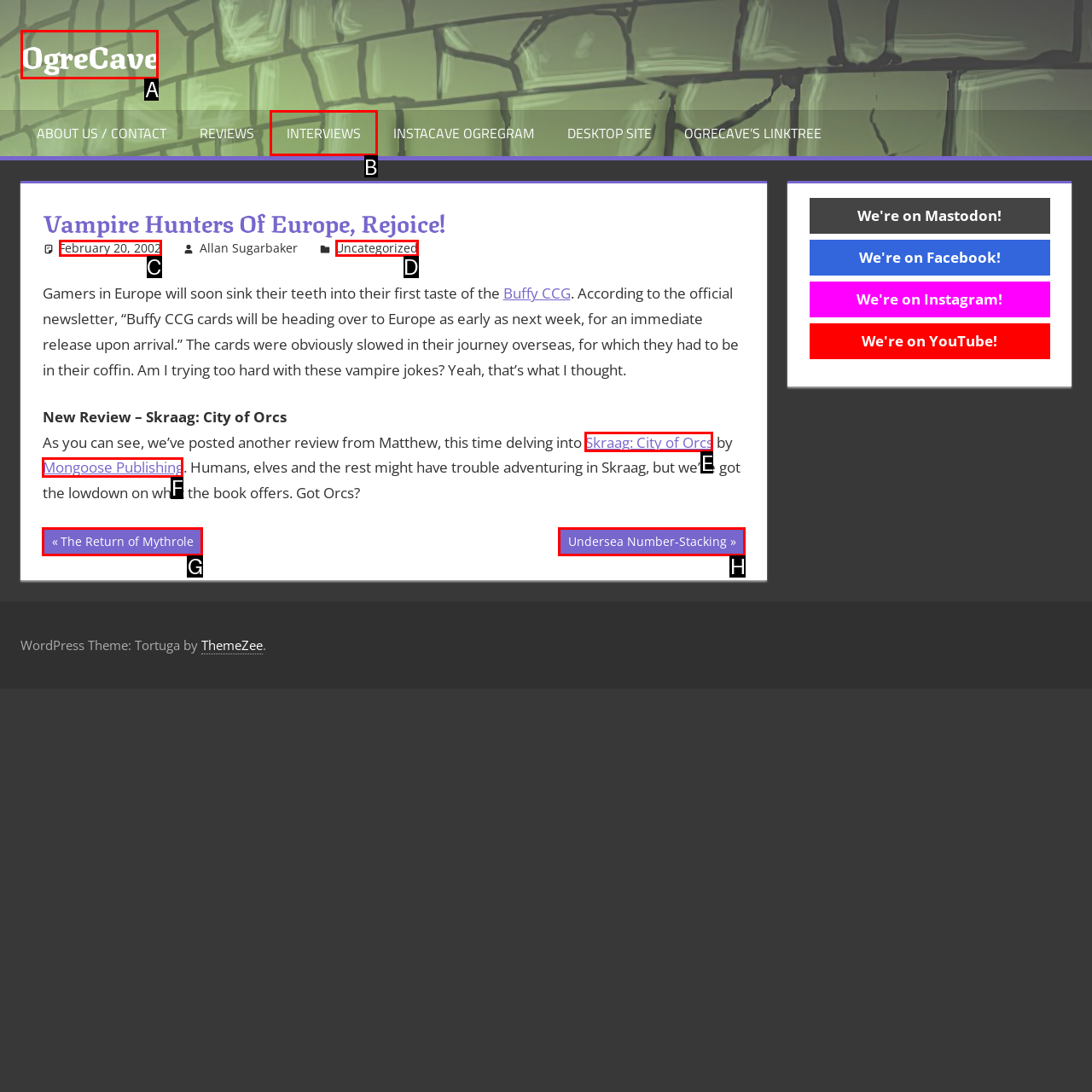Choose the UI element to click on to achieve this task: Visit the OgreCave homepage. Reply with the letter representing the selected element.

A